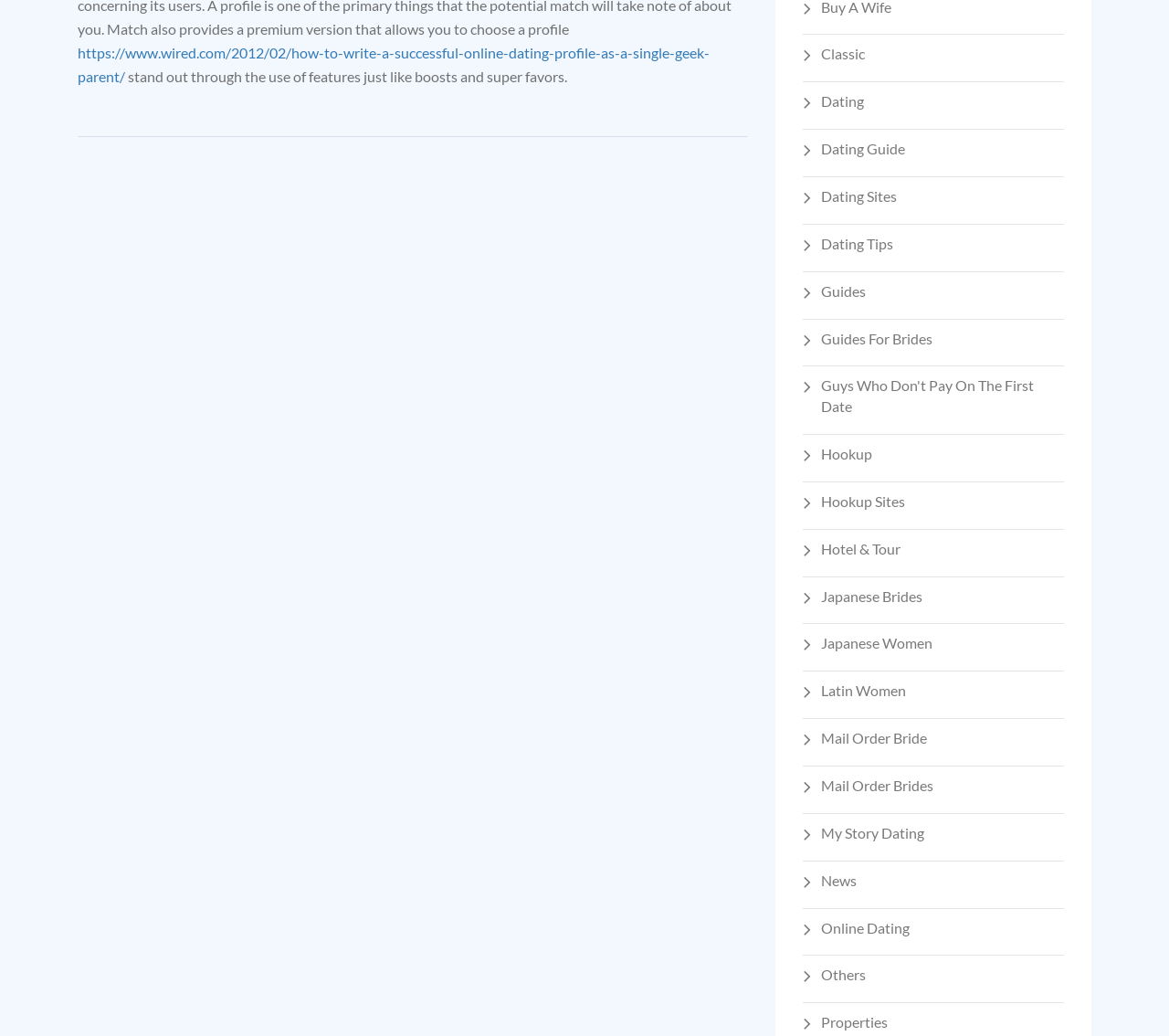Identify the bounding box coordinates of the element to click to follow this instruction: 'visit the Dating Guide page'. Ensure the coordinates are four float values between 0 and 1, provided as [left, top, right, bottom].

[0.687, 0.134, 0.91, 0.154]